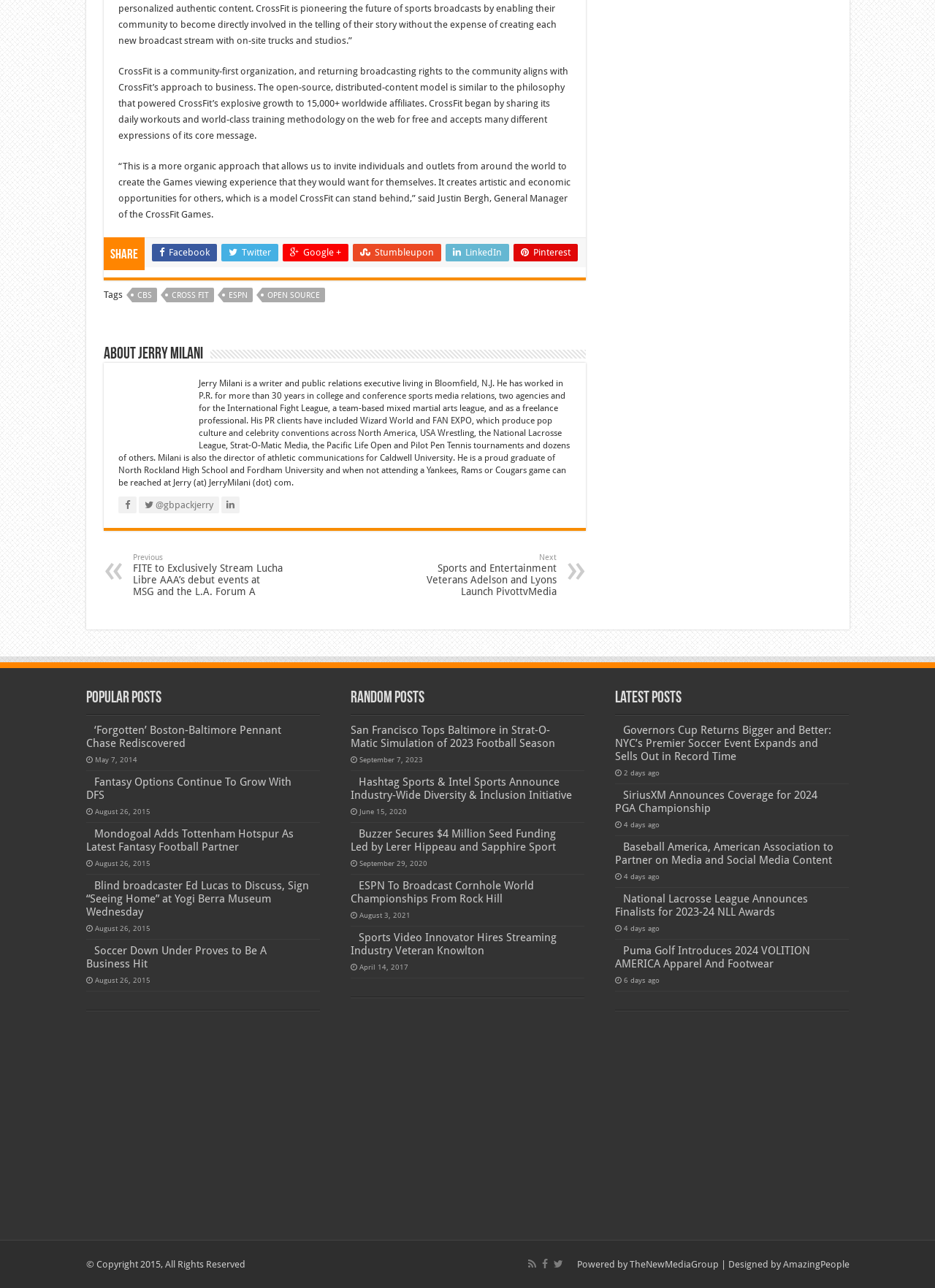Please reply to the following question using a single word or phrase: 
What is the name of the organization that Jerry Milani is the director of athletic communications for?

Caldwell University